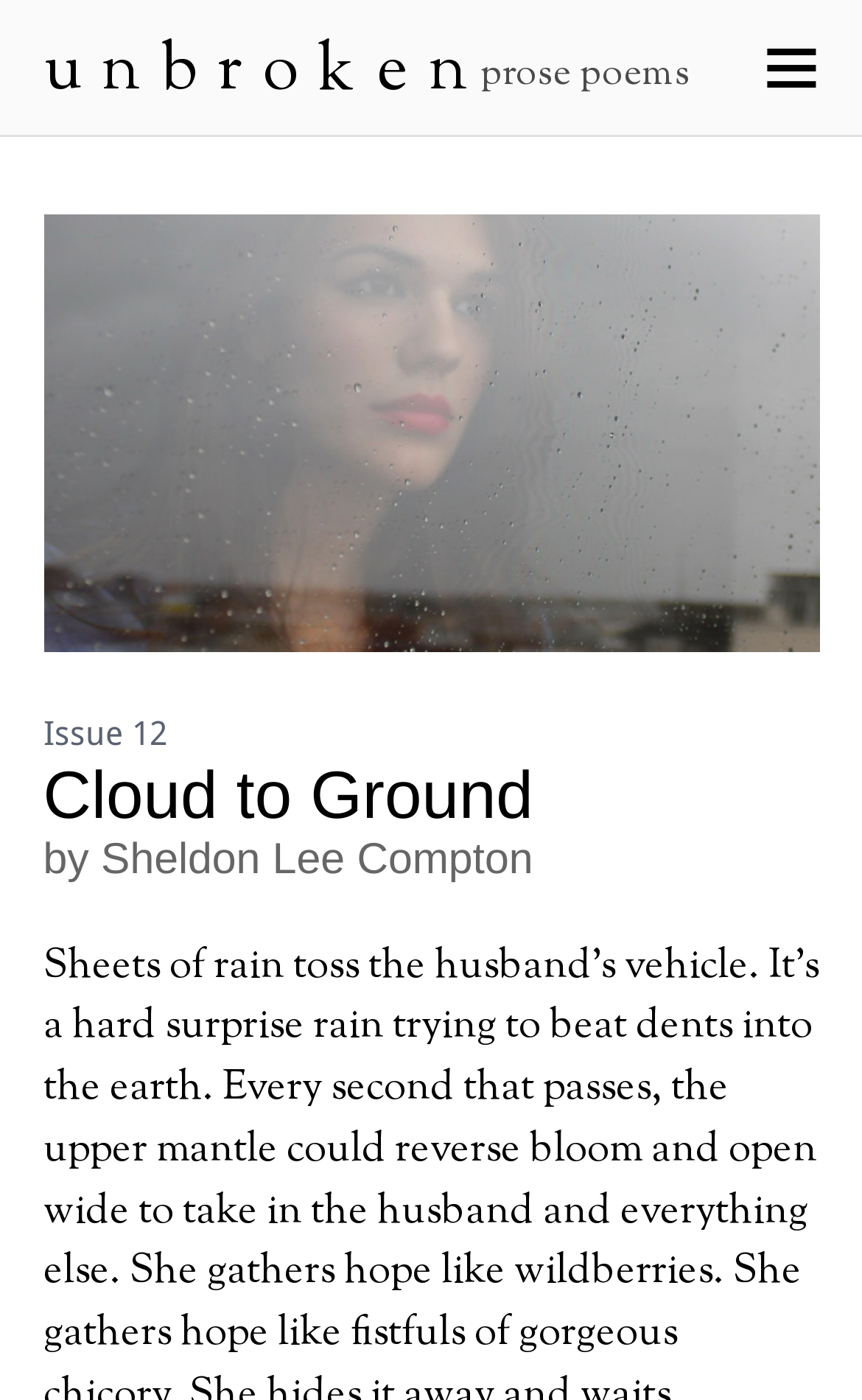Can you give a detailed response to the following question using the information from the image? What type of poems are featured in this journal?

I obtained the type of poems from the StaticText 'prose poems' located at the top of the webpage, suggesting that the journal features prose poems.